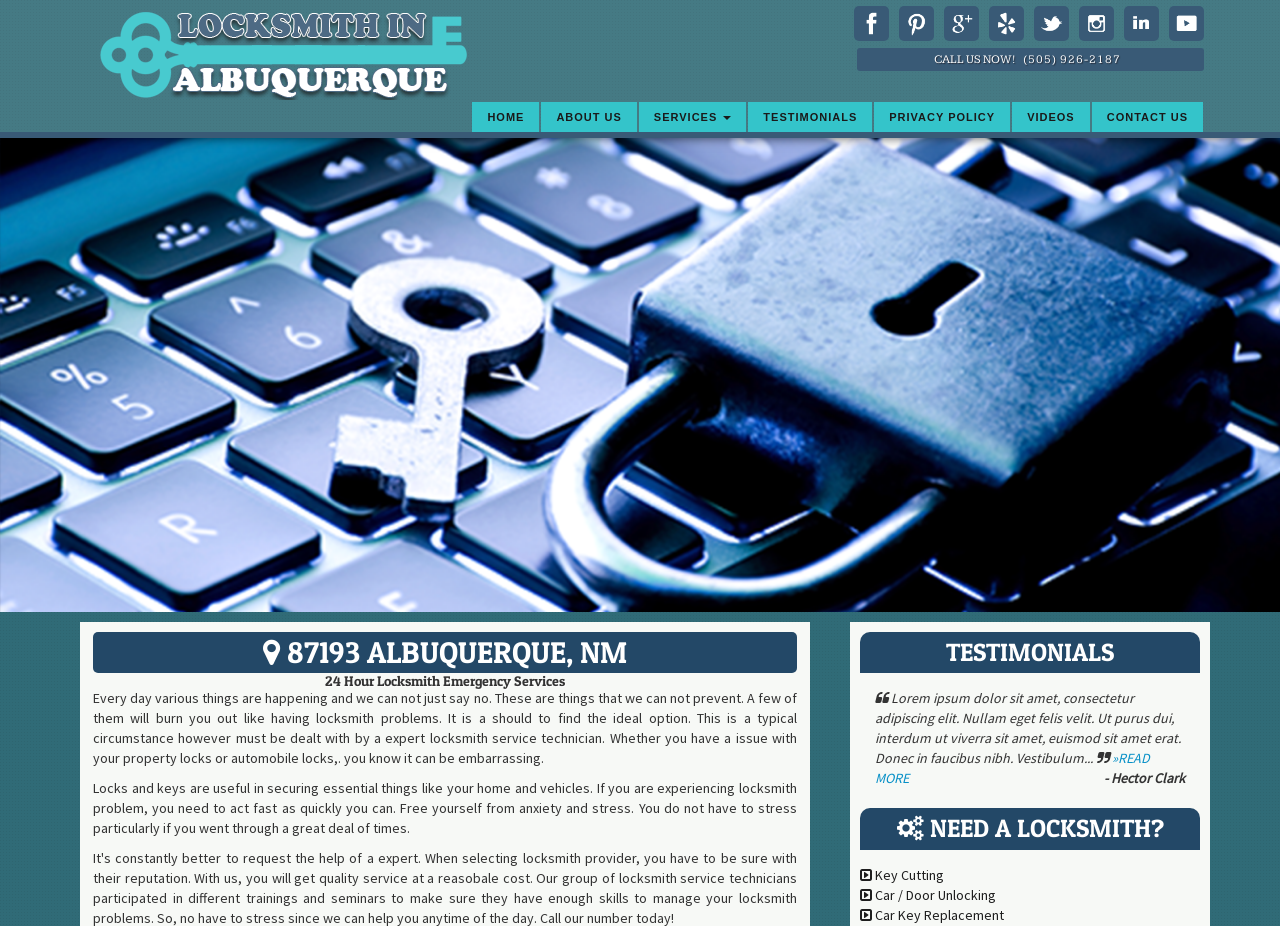What is the name of the person who gave a testimonial?
Provide a comprehensive and detailed answer to the question.

The name of the person who gave a testimonial is mentioned below the testimonial text, which is located in the 'TESTIMONIALS' section of the webpage.